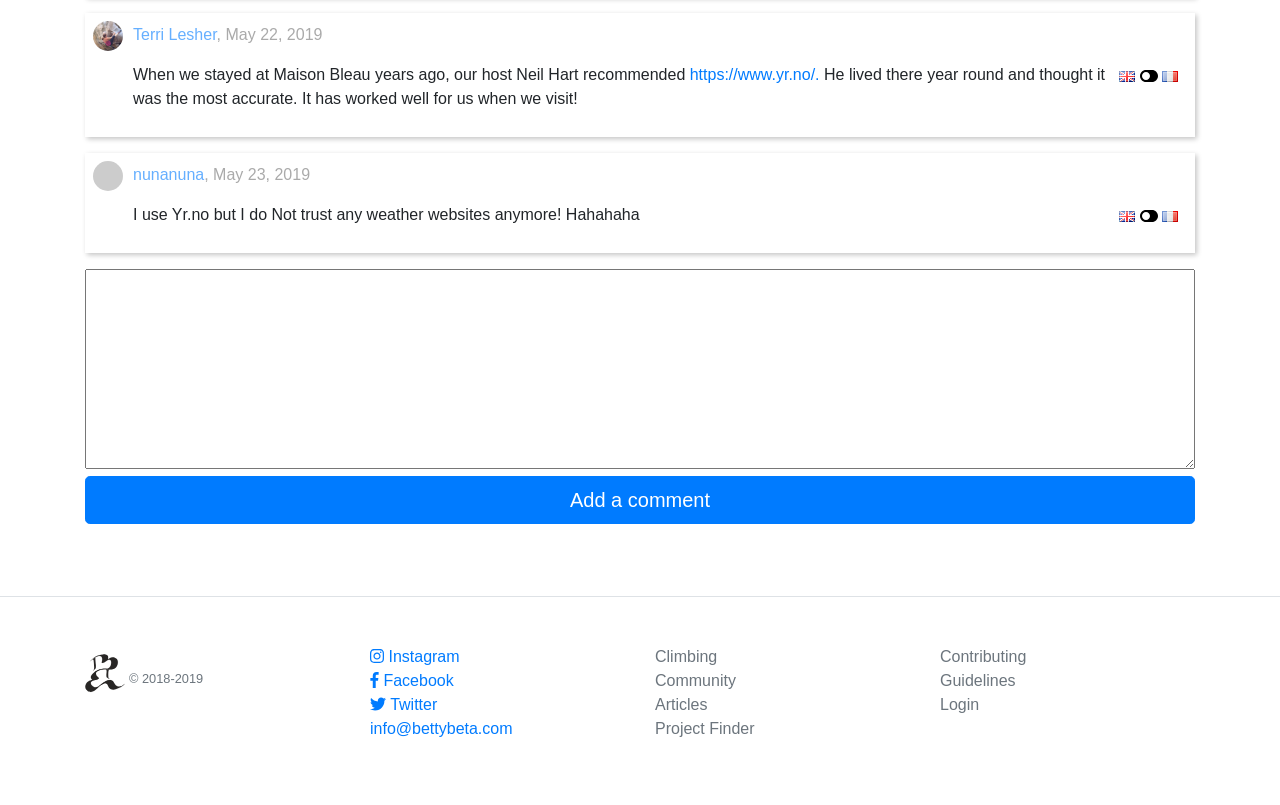Given the description "Project Finder", determine the bounding box of the corresponding UI element.

[0.512, 0.895, 0.59, 0.916]